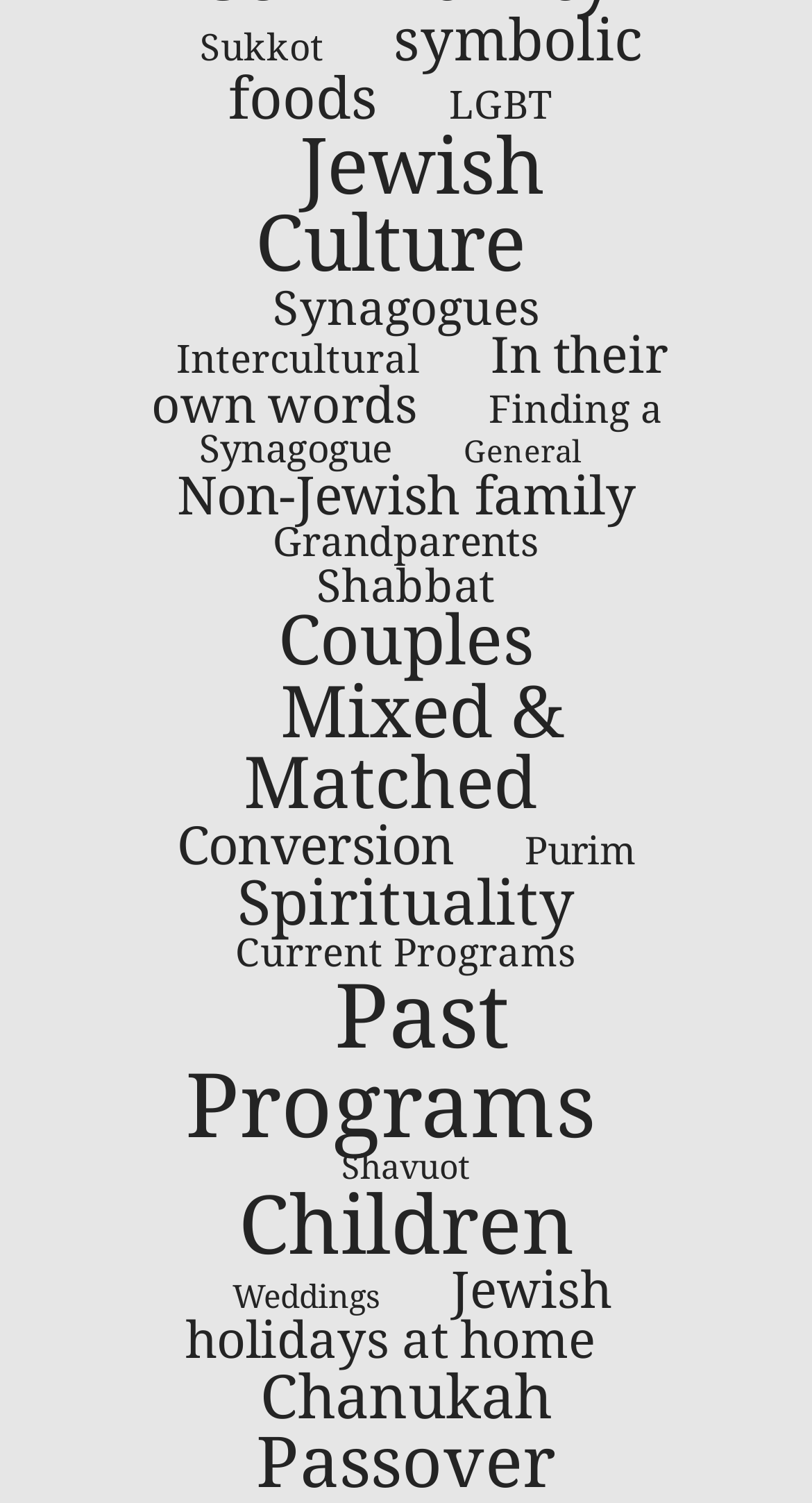Reply to the question with a single word or phrase:
How many links are on this webpage?

79